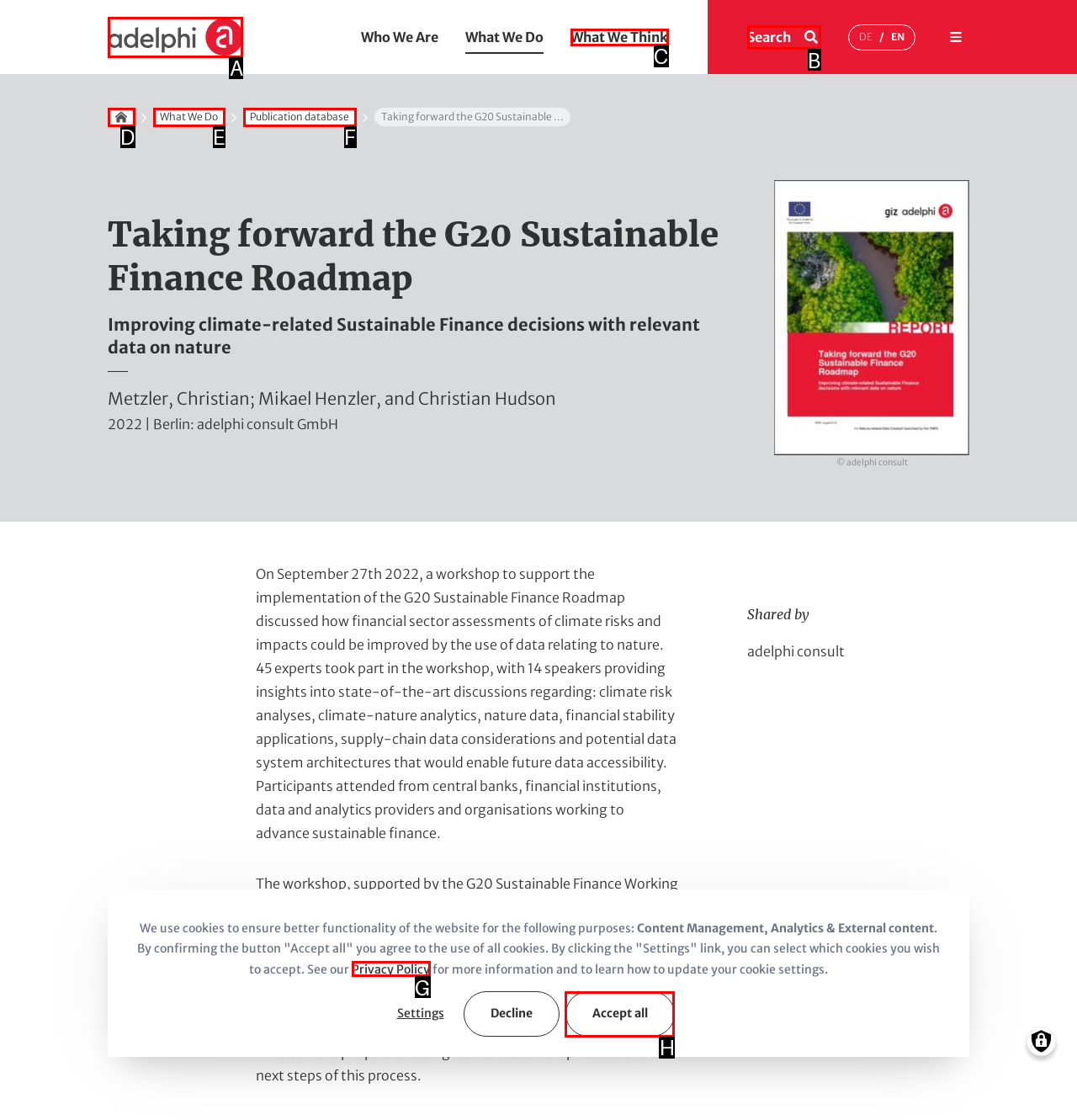Determine which letter corresponds to the UI element to click for this task: Search for something
Respond with the letter from the available options.

B